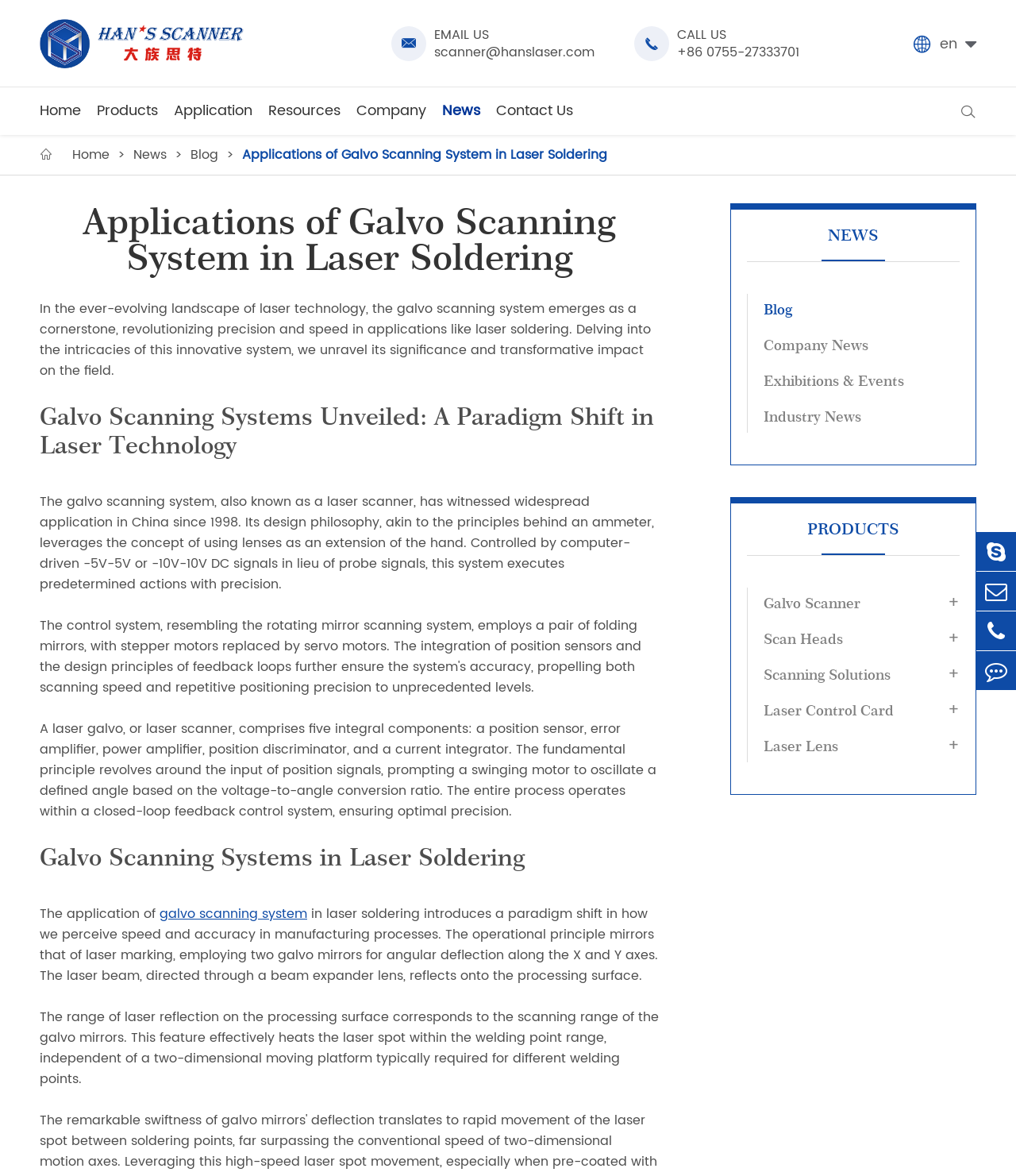What is the application of galvo scanning system in laser soldering?
Based on the screenshot, respond with a single word or phrase.

Introduces a paradigm shift in speed and accuracy